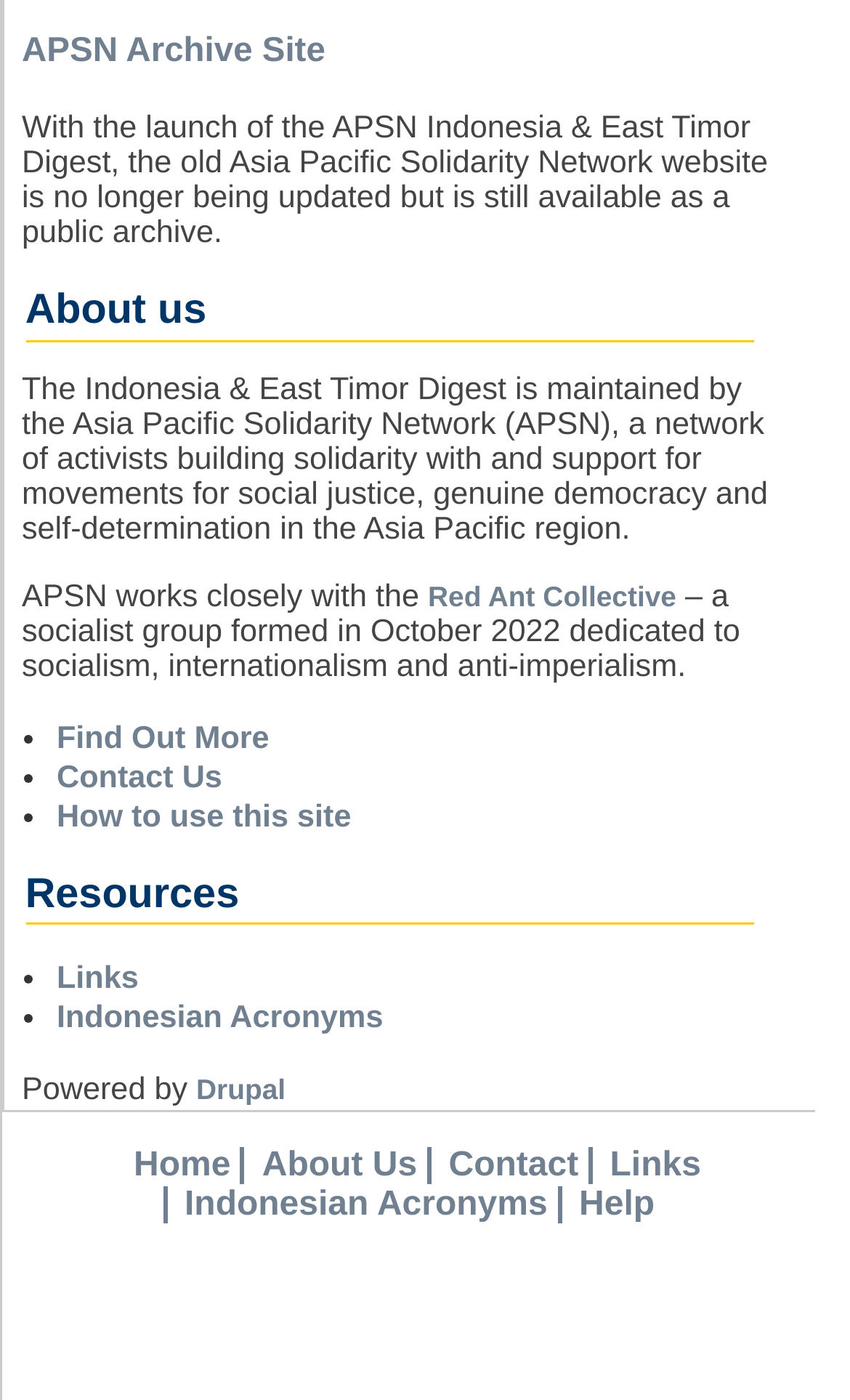What is the name of the network maintaining the Indonesia & East Timor Digest?
Answer the question using a single word or phrase, according to the image.

Asia Pacific Solidarity Network